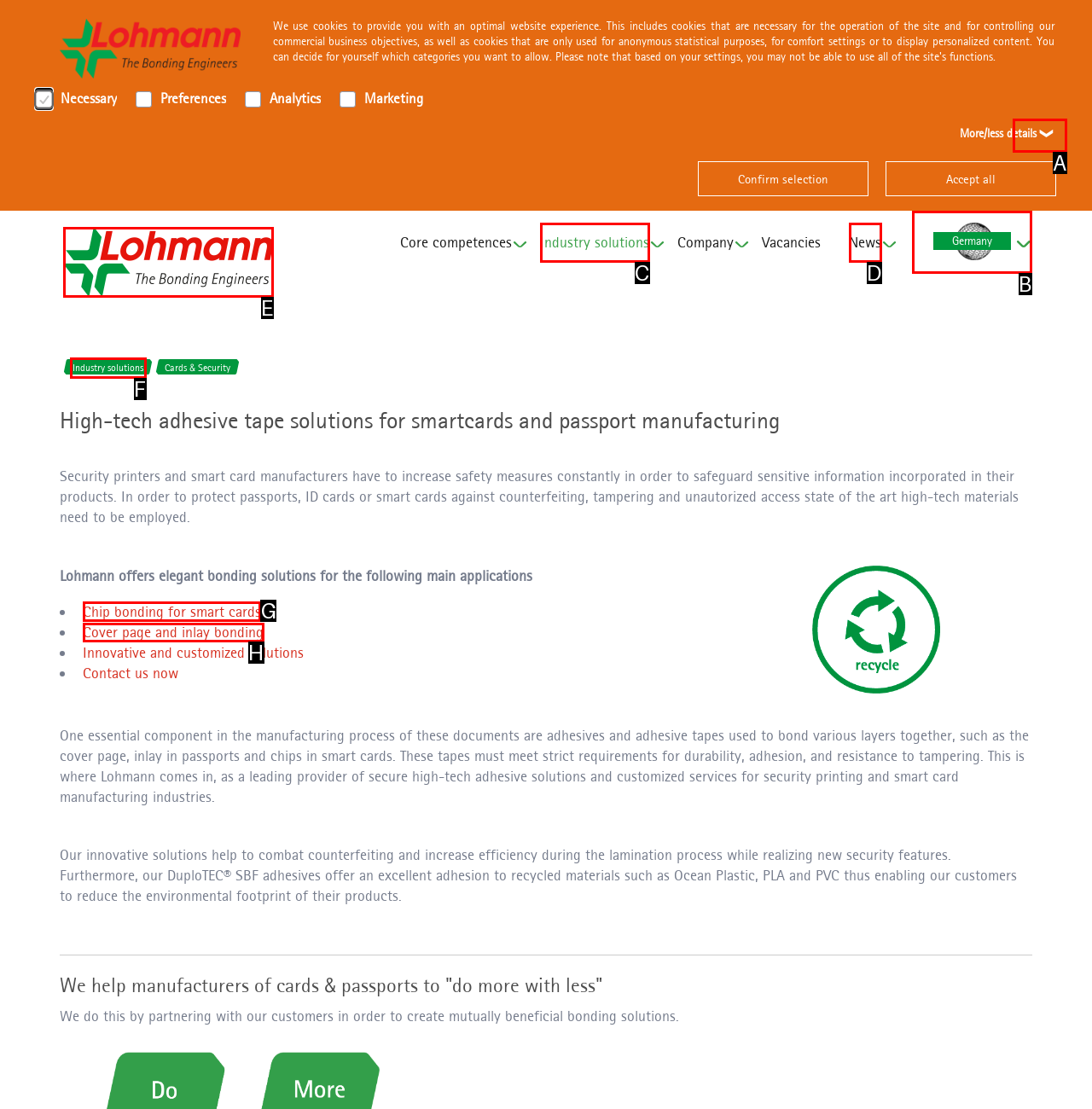Identify the letter of the UI element I need to click to carry out the following instruction: Learn more about Chip bonding for smart cards

G